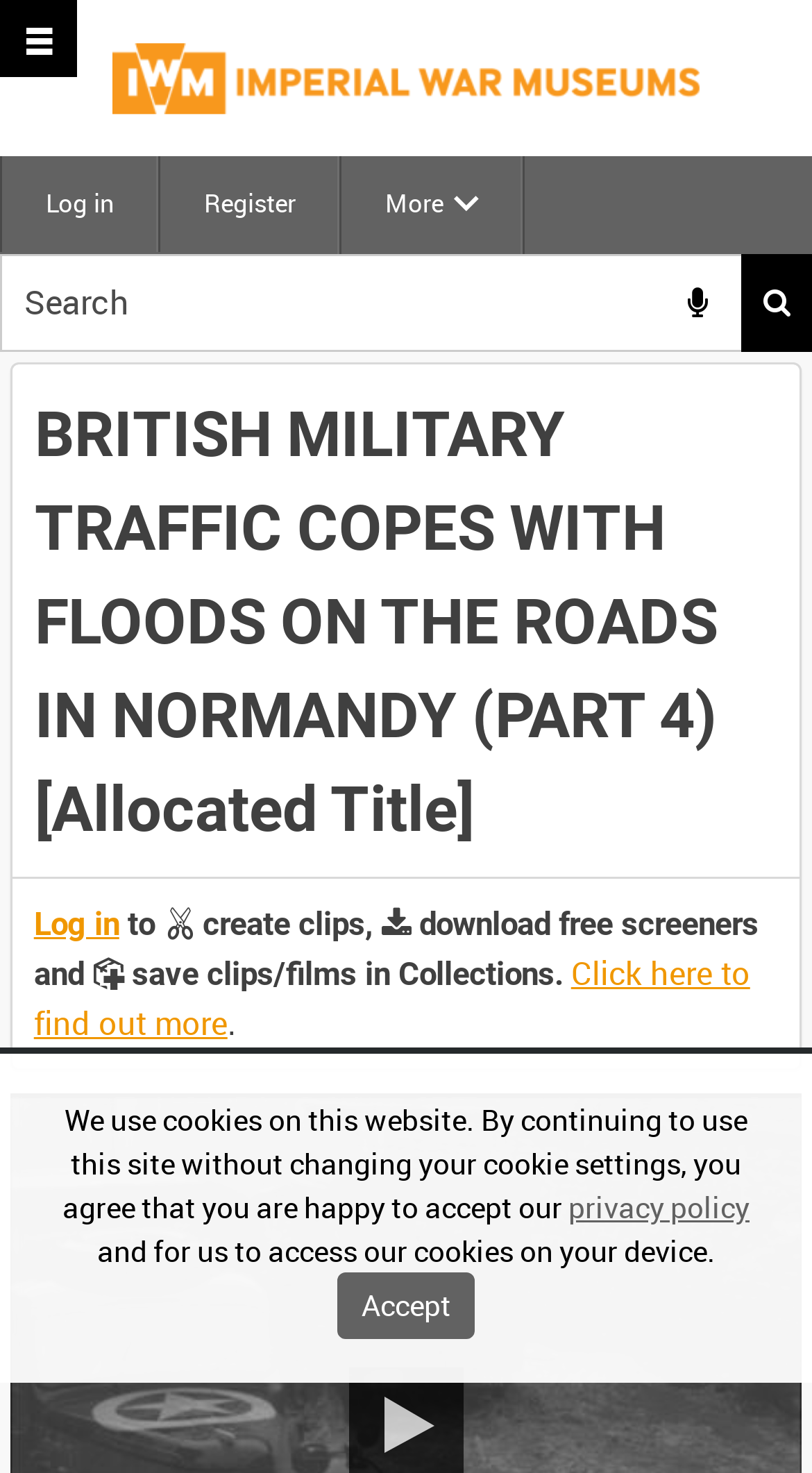Please mark the bounding box coordinates of the area that should be clicked to carry out the instruction: "Register".

[0.197, 0.106, 0.418, 0.171]